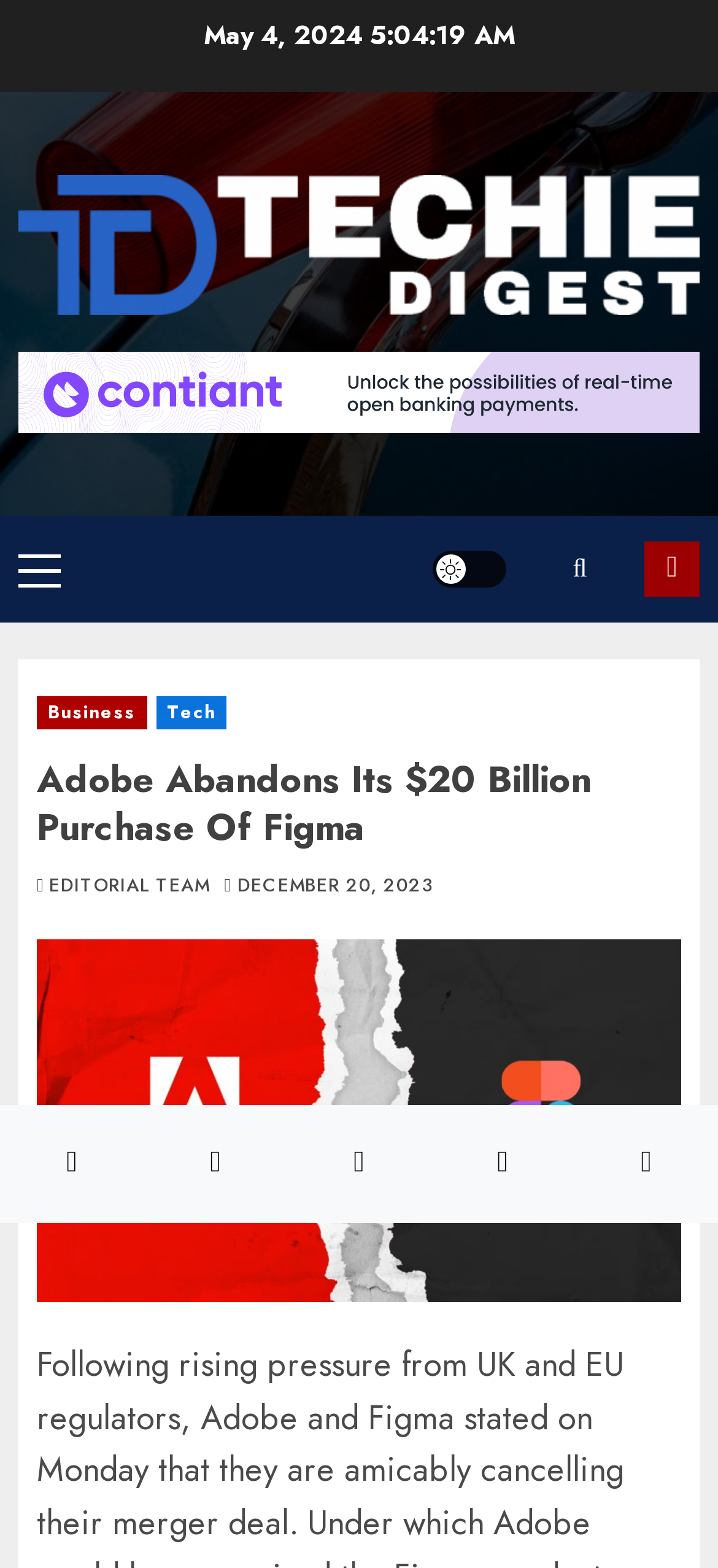Could you indicate the bounding box coordinates of the region to click in order to complete this instruction: "Click the Techie-Digest logo".

[0.026, 0.112, 0.974, 0.201]